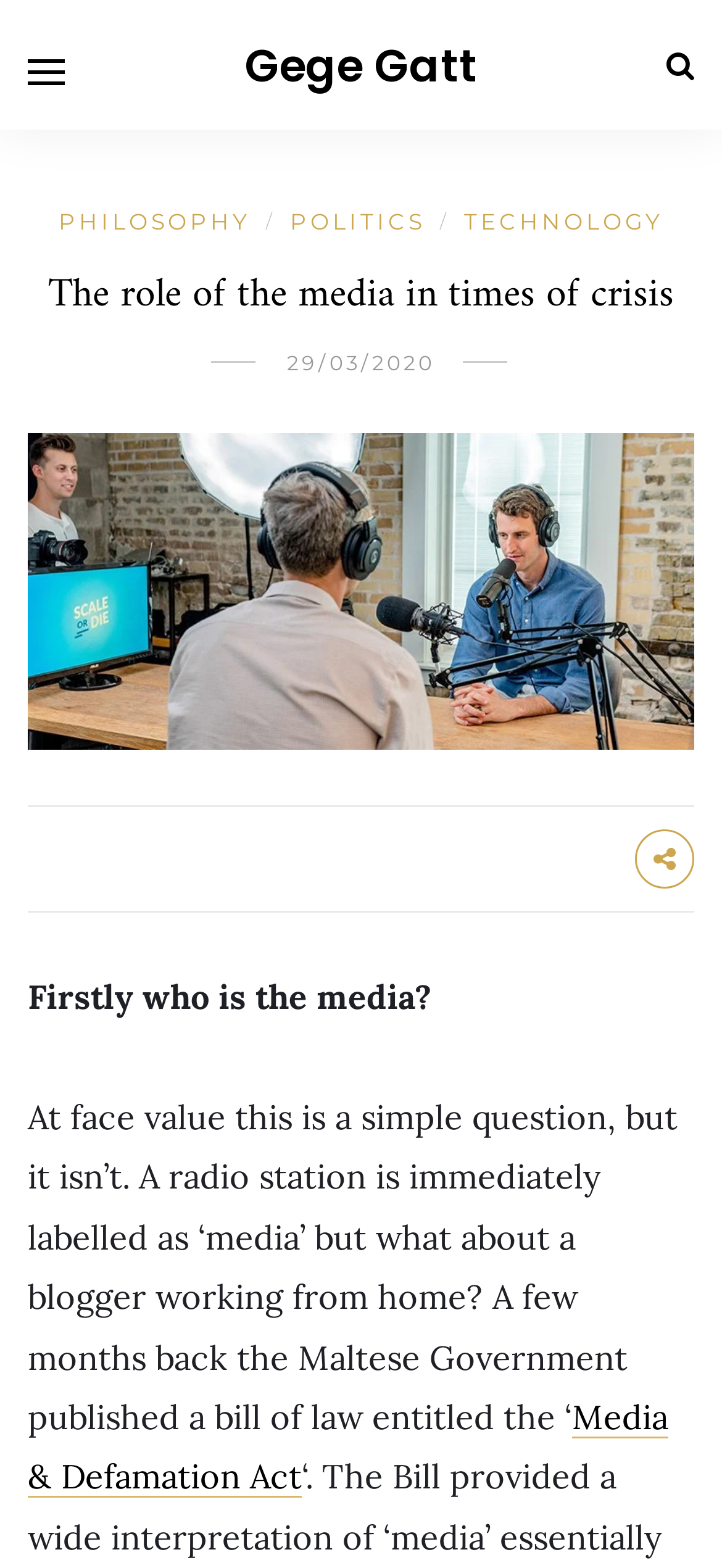What is the related act mentioned in the article?
Answer the question with as much detail as possible.

The related act mentioned in the article can be found by looking at the link element with the text 'Media & Defamation Act' which is located in the middle of the webpage, indicating that it is a relevant act mentioned in the article.